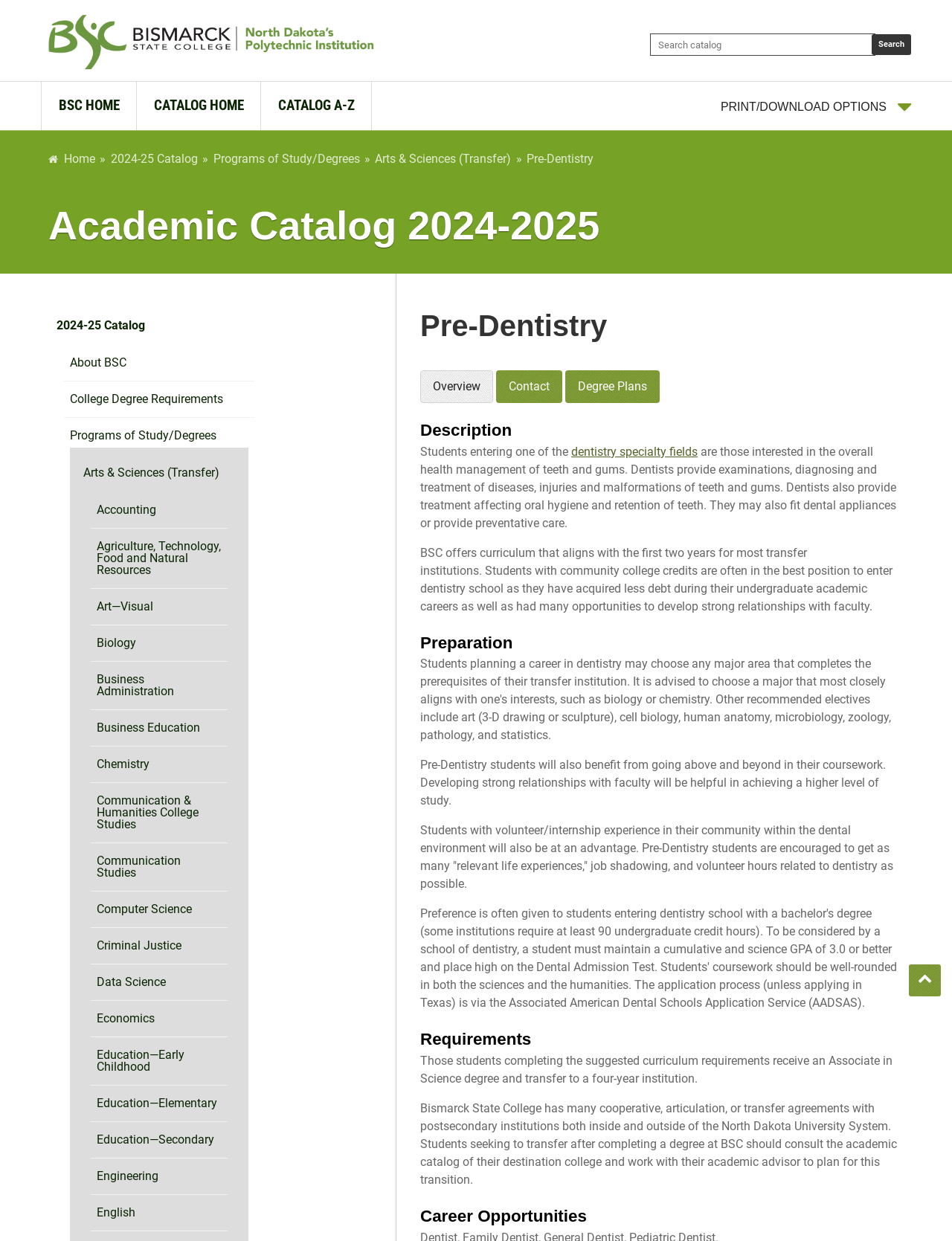What is the purpose of the 'Back to Top' link?
Refer to the image and respond with a one-word or short-phrase answer.

To go back to the top of the webpage